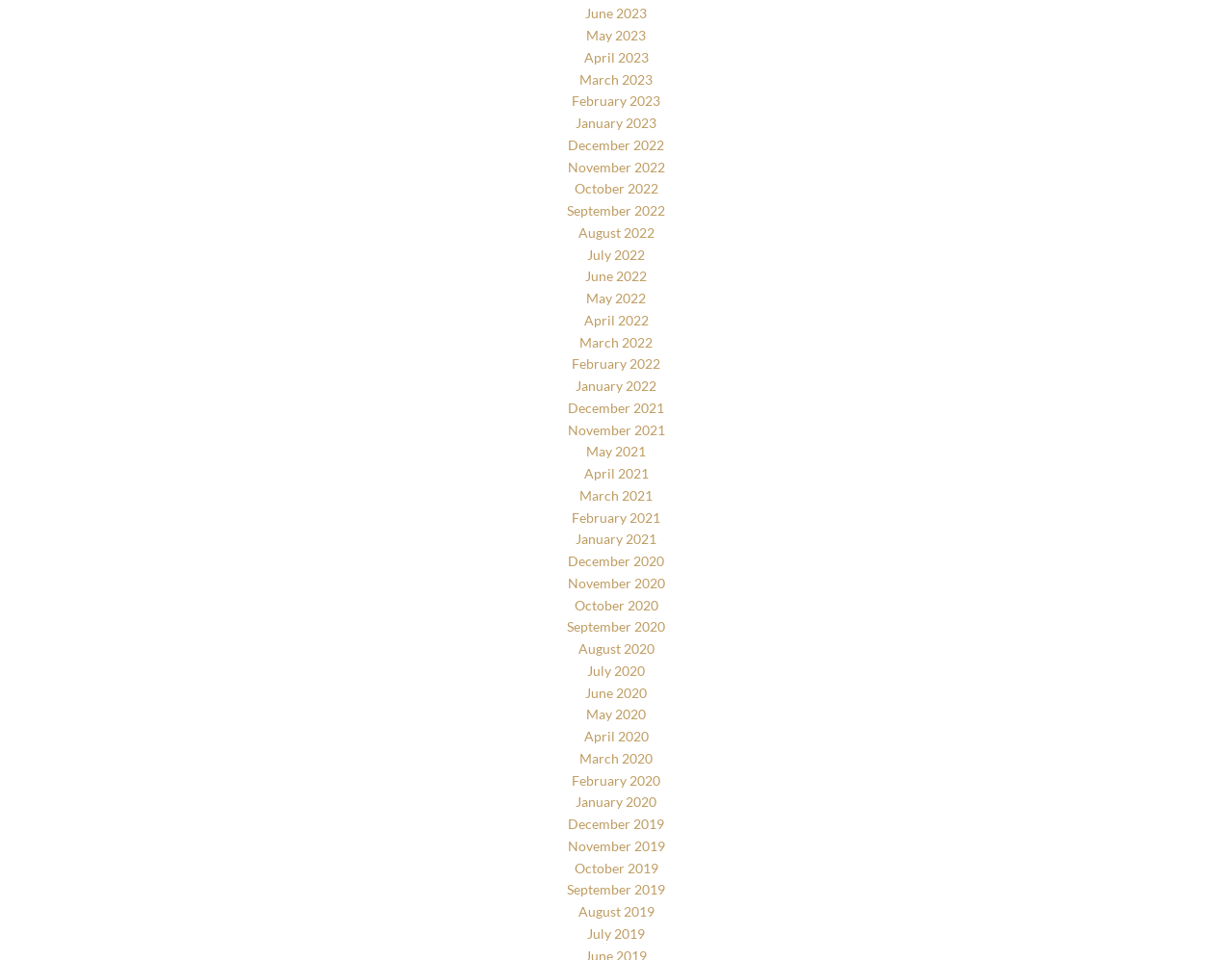Based on the image, please elaborate on the answer to the following question:
What is the most recent month listed?

By examining the list of links, I can see that the most recent month listed is June 2023, which is the first link in the list.